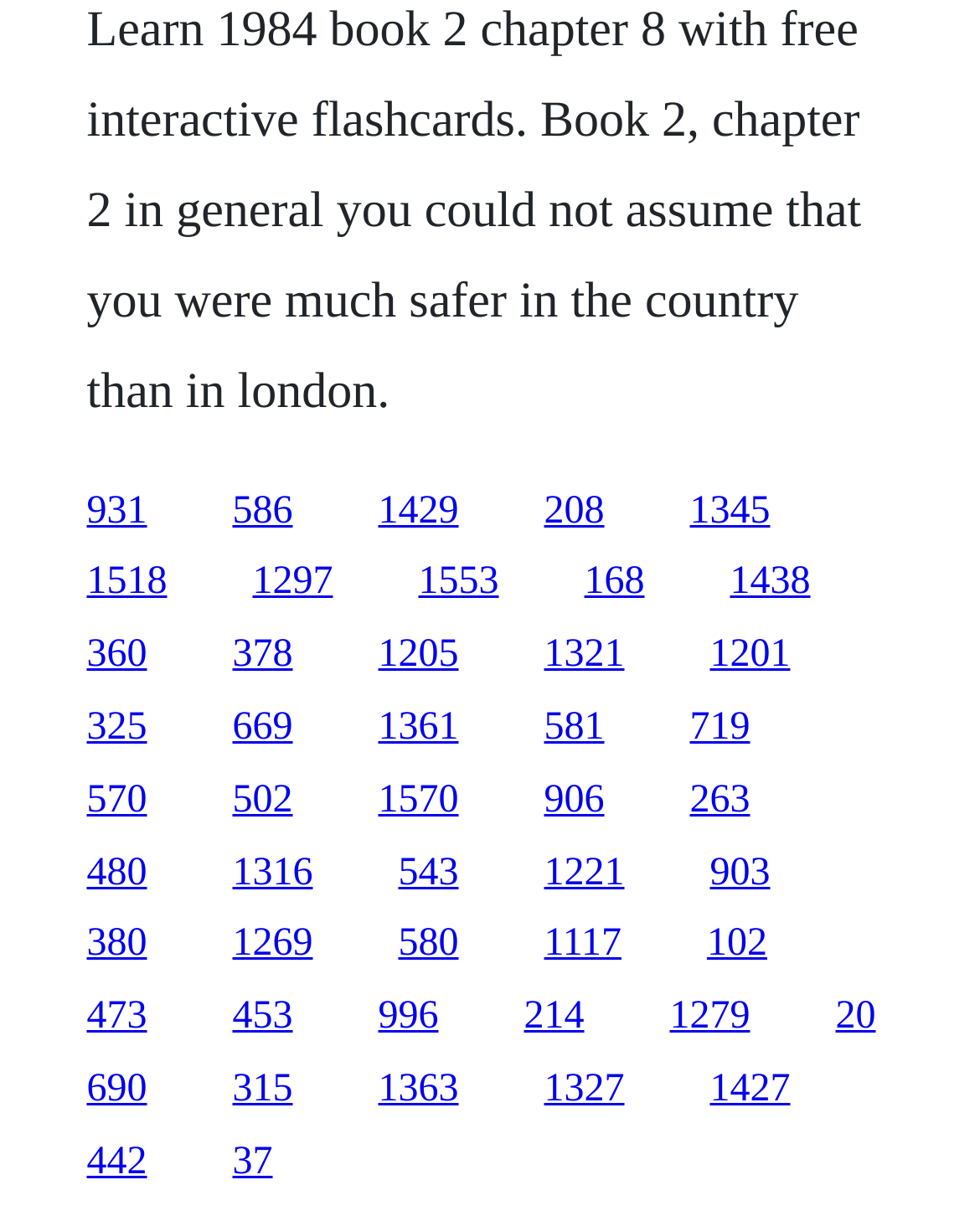Locate the bounding box coordinates of the clickable part needed for the task: "go to the fourth link".

[0.555, 0.4, 0.617, 0.435]